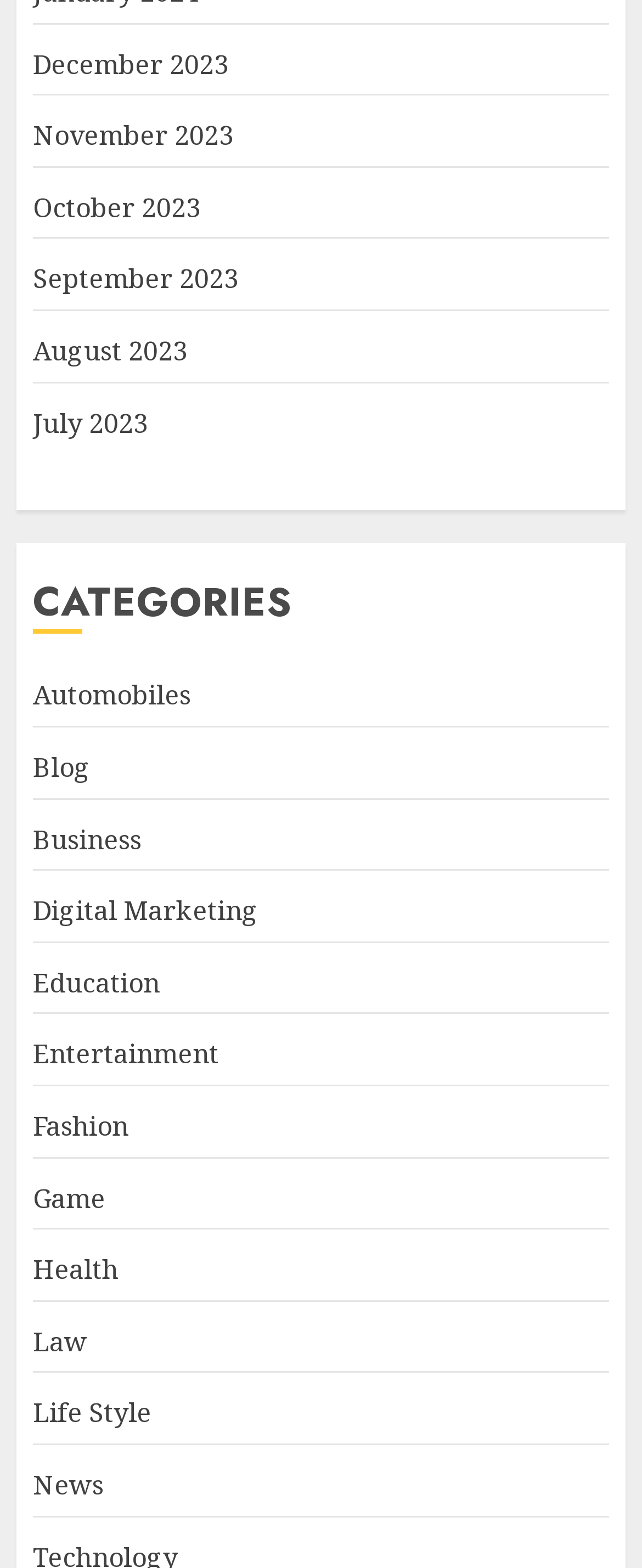Please provide a brief answer to the question using only one word or phrase: 
How many months are listed at the top of the webpage?

6